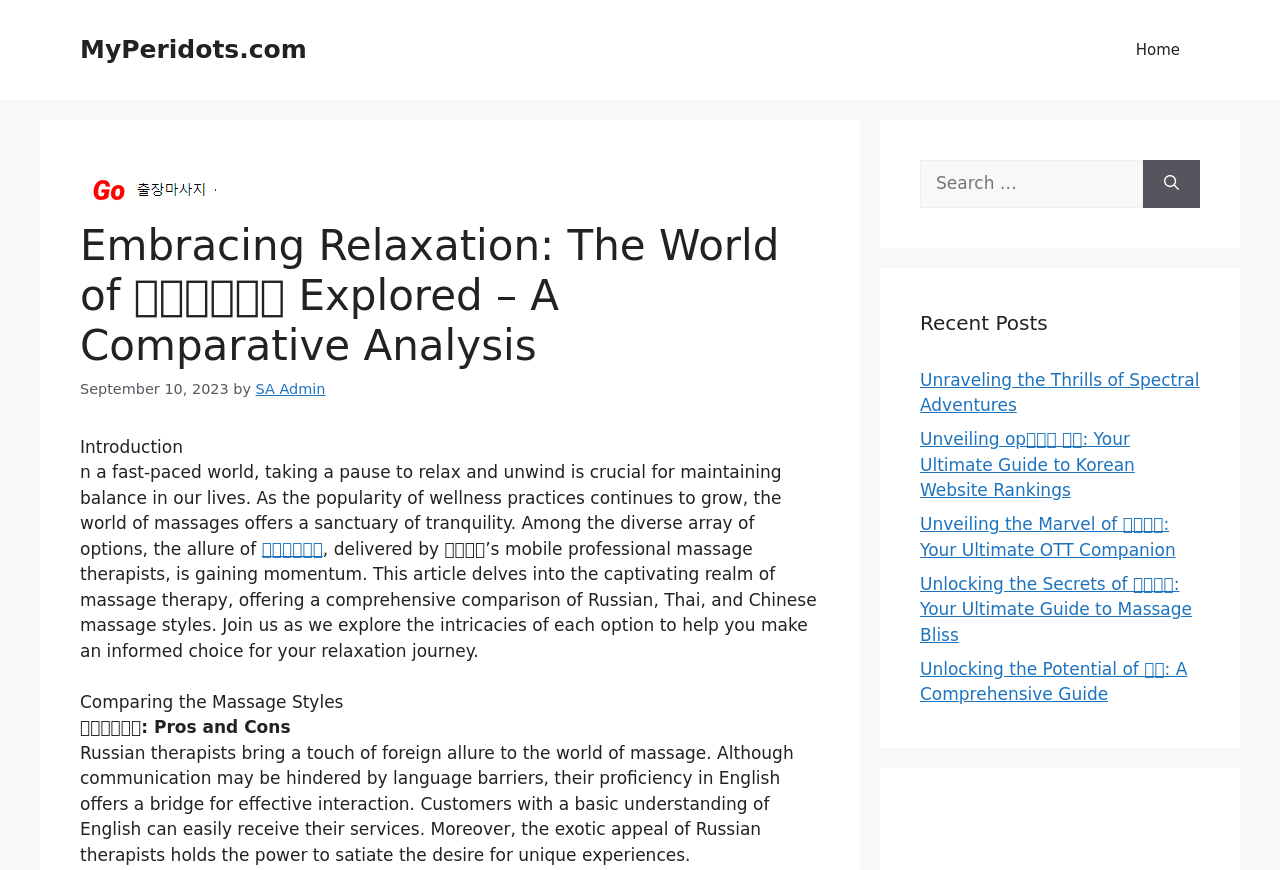Identify the bounding box coordinates for the UI element described as: "parent_node: Search for: aria-label="Search"". The coordinates should be provided as four floats between 0 and 1: [left, top, right, bottom].

[0.893, 0.184, 0.938, 0.239]